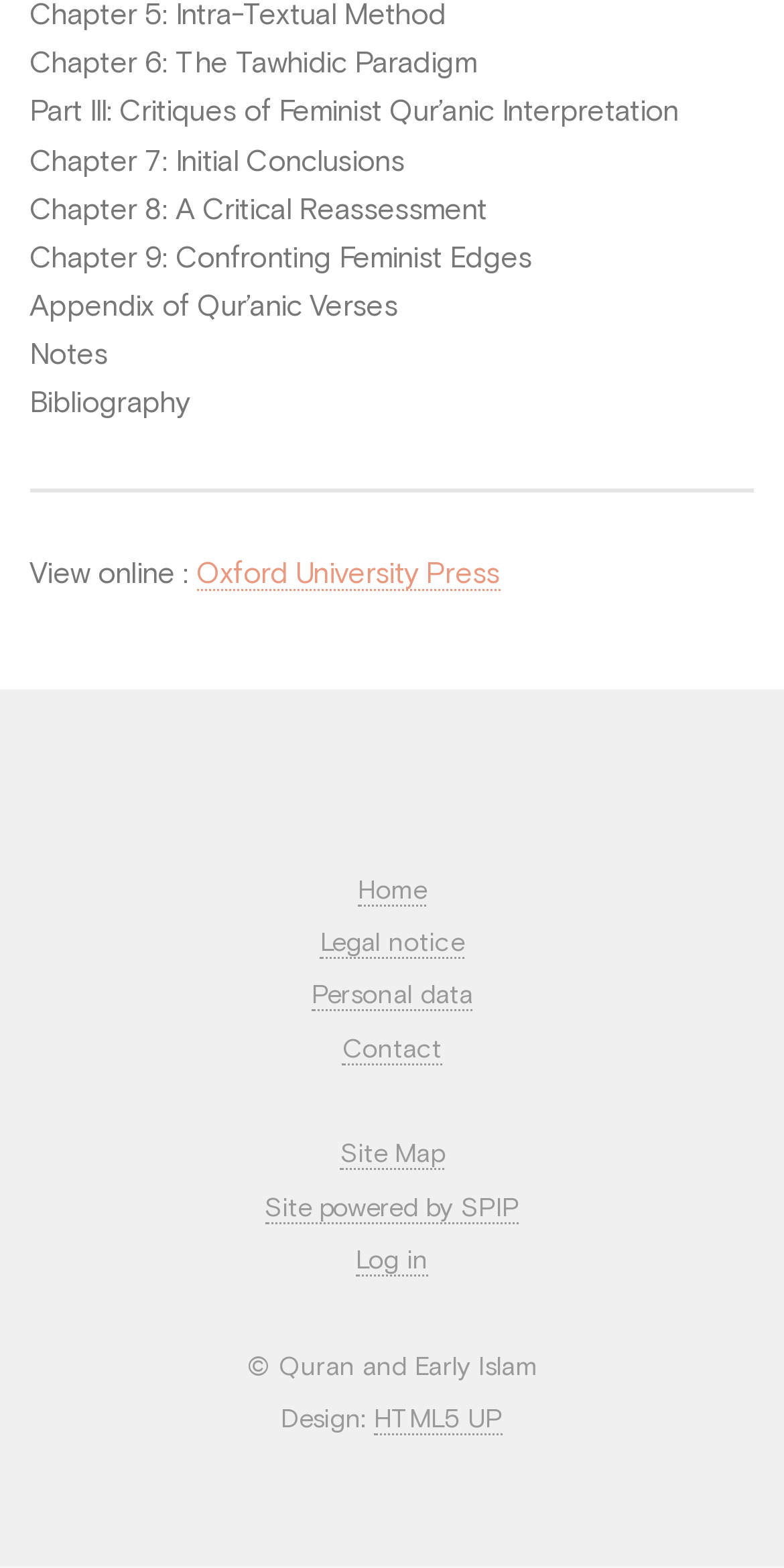What is the name of the design company mentioned on the webpage?
Look at the image and provide a short answer using one word or a phrase.

HTML5 UP